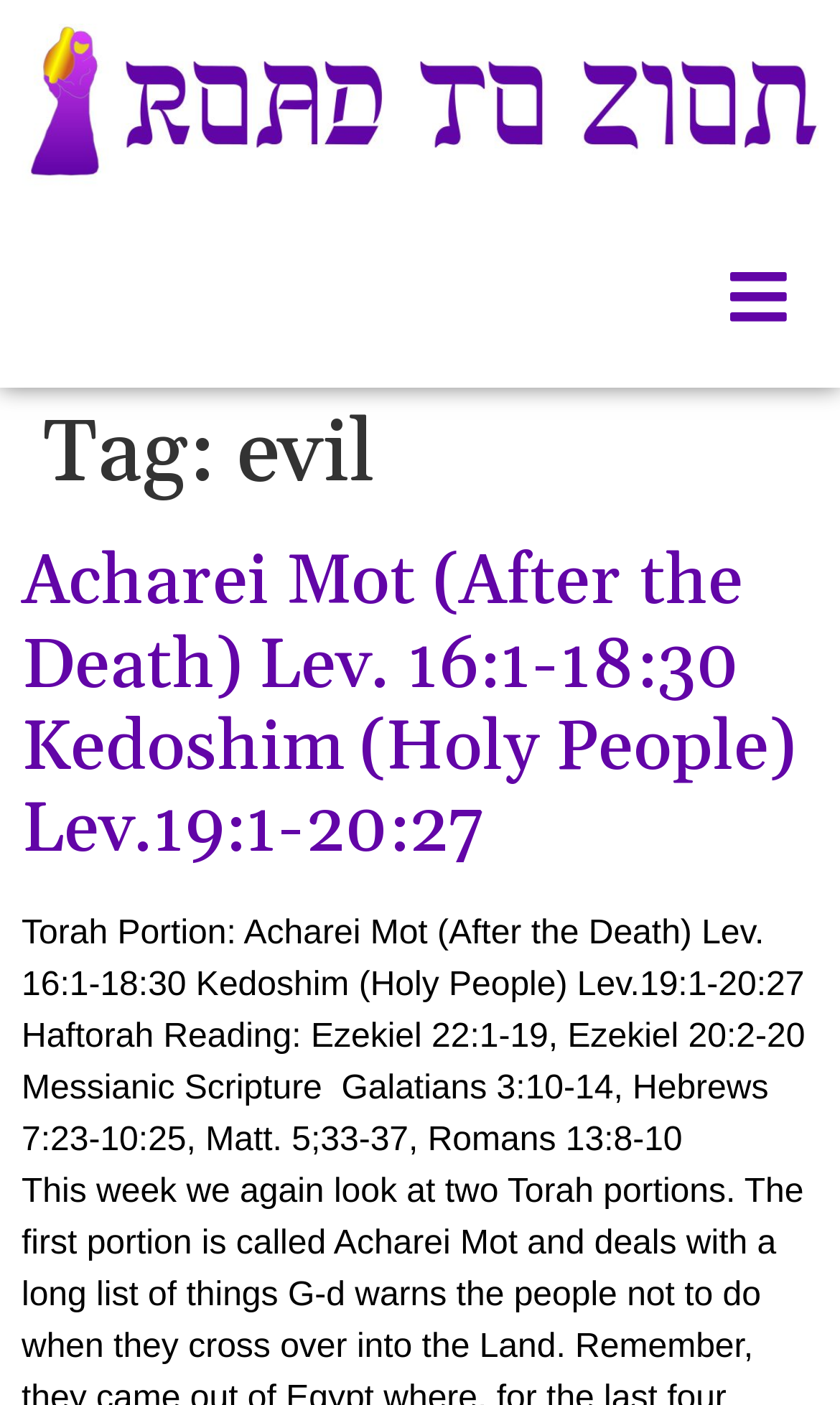Please answer the following query using a single word or phrase: 
What is the Haftorah reading?

Ezekiel 22:1-19, Ezekiel 20:2-20